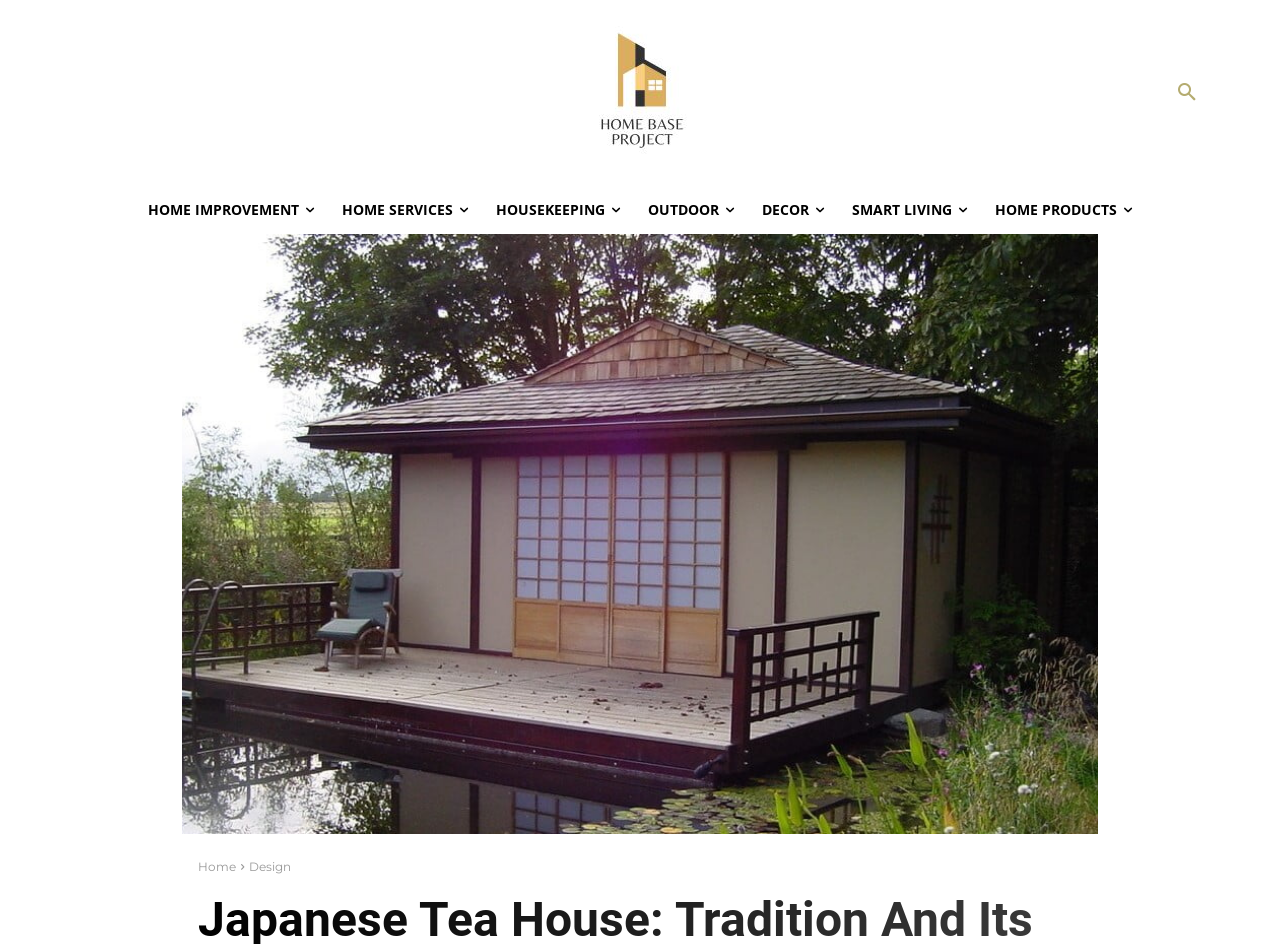Identify and provide the main heading of the webpage.

Japanese Tea House: Tradition And Its Significance